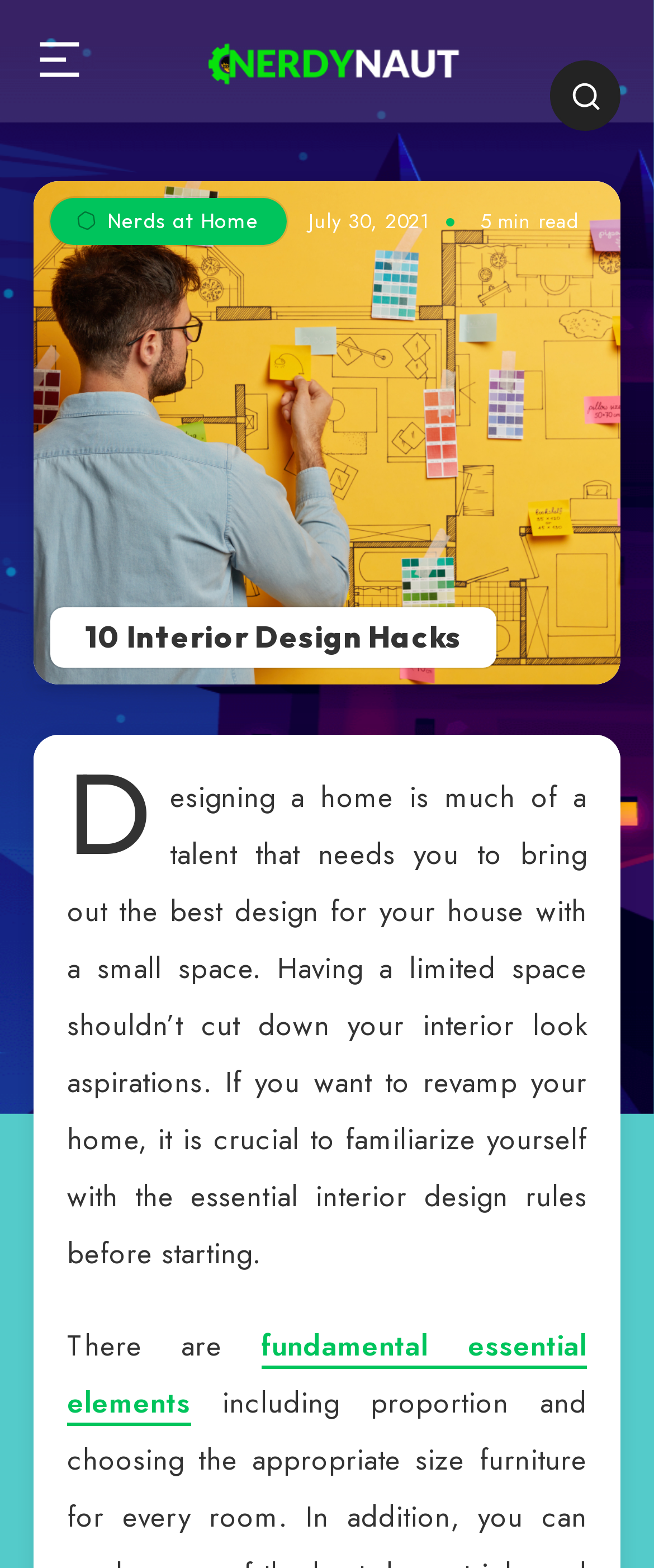What is the focus of the image at the top of the webpage?
Provide a detailed answer to the question, using the image to inform your response.

I inferred the focus of the image at the top of the webpage by looking at the image element with the text '10 Interior Design Hacks', which is likely the title of the article or the main topic of the image.